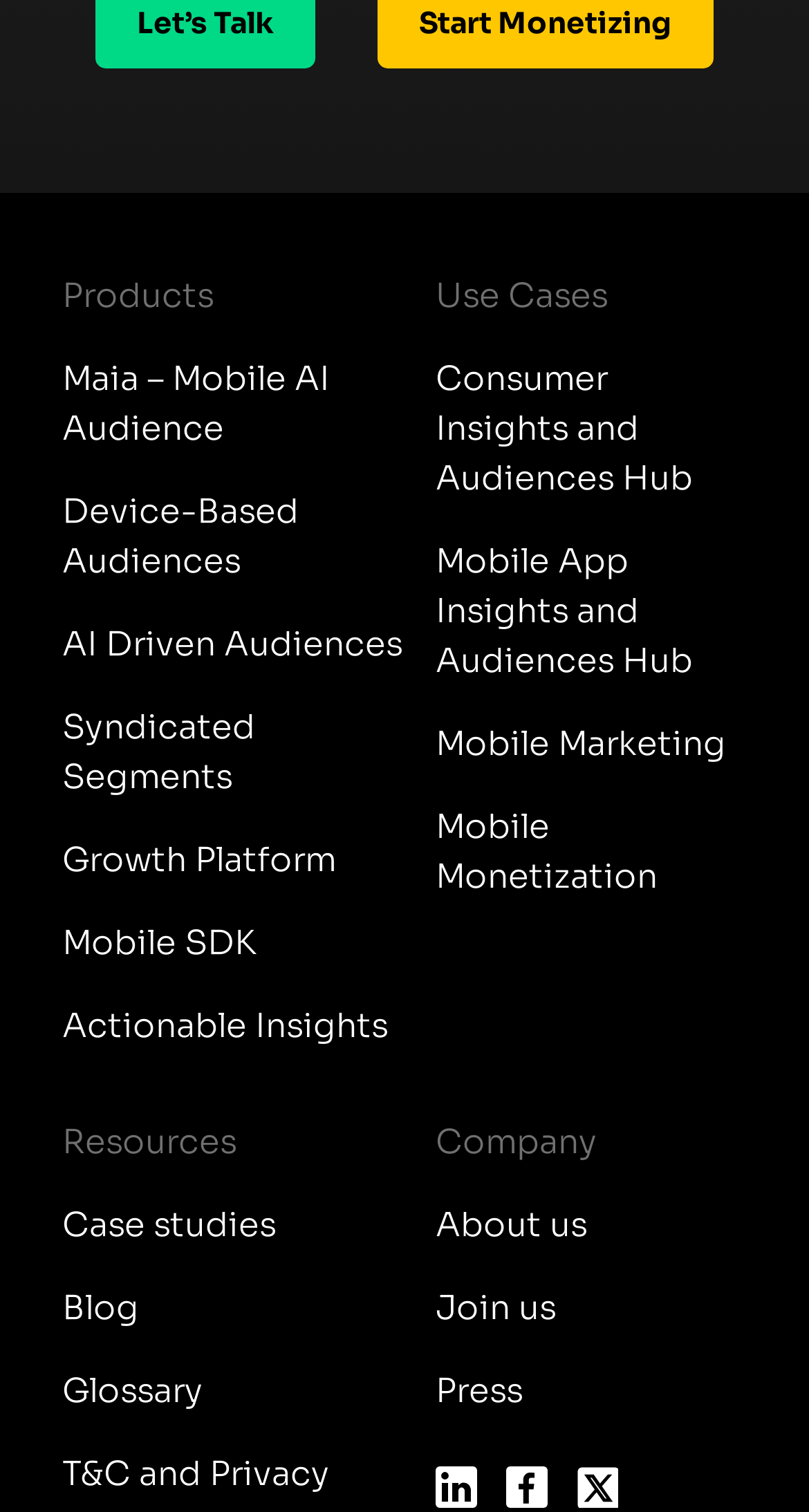Could you locate the bounding box coordinates for the section that should be clicked to accomplish this task: "Read more about 'Smoothierecept'".

None